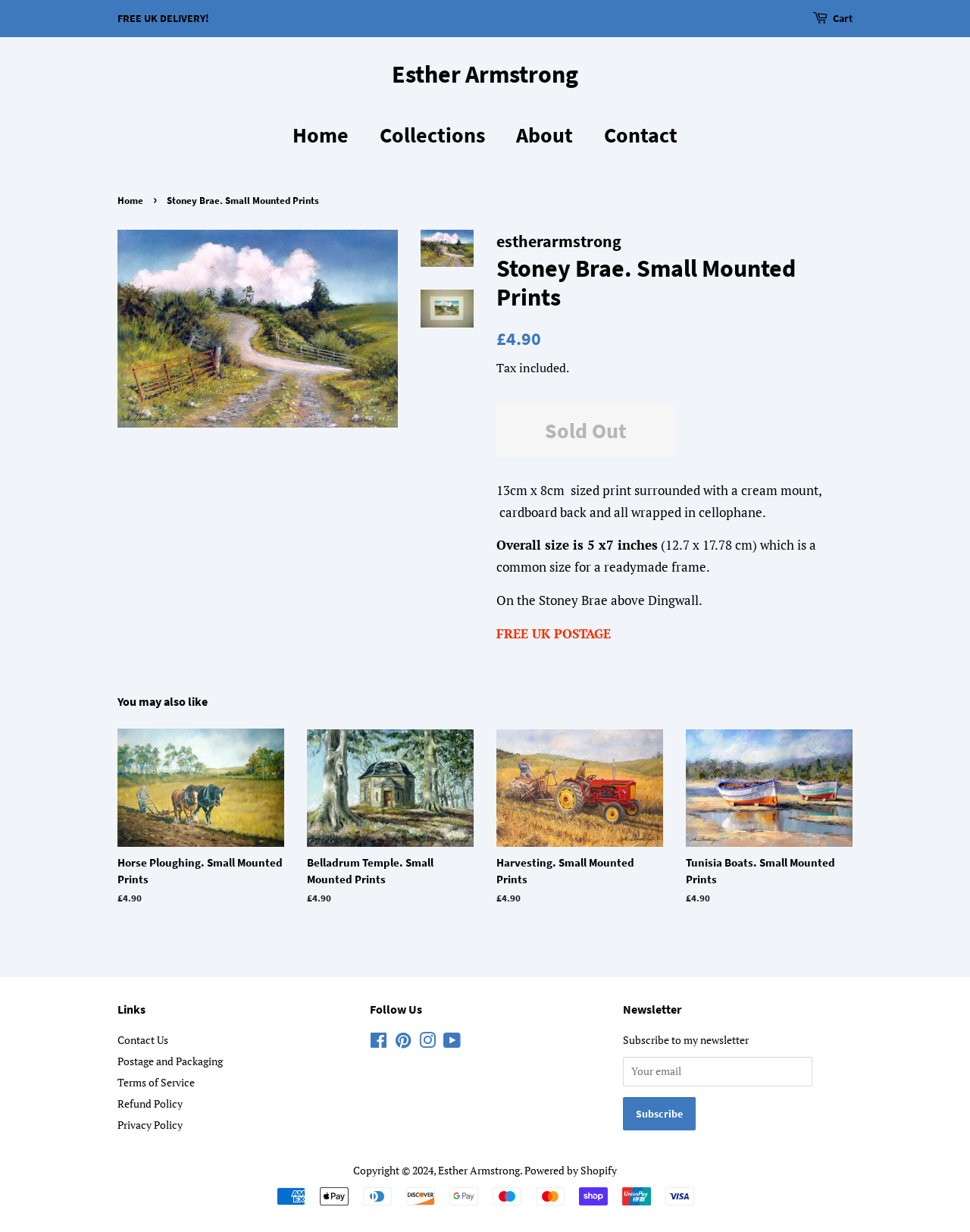Create a detailed description of the webpage's content and layout.

This webpage is an online store selling small mounted prints, specifically featuring a product called "Stoney Brae. Small Mounted Prints" by Esther Armstrong. At the top of the page, there are links to the homepage, collections, about, and contact sections. Below that, there is a navigation bar with breadcrumbs showing the current page's location.

The main content area displays a large image of the print, accompanied by a description and details about the product, including its size, price, and tax information. The product description mentions that it is a 13cm x 8cm sized print surrounded by a cream mount, cardboard back, and wrapped in cellophane, with an overall size of 5 x 7 inches.

Below the product information, there is a section titled "You may also like" featuring three other small mounted prints with images and links to their respective pages. Each of these prints has a regular price of £4.90.

The page also includes links to various sections, such as contact us, postage and packaging, terms of service, refund policy, and privacy policy. Additionally, there are social media links to Facebook, Pinterest, Instagram, and YouTube, as well as a newsletter subscription section.

At the bottom of the page, there is a copyright notice, a link to the website's powered-by Shopify page, and payment icons for various credit cards and online payment methods.